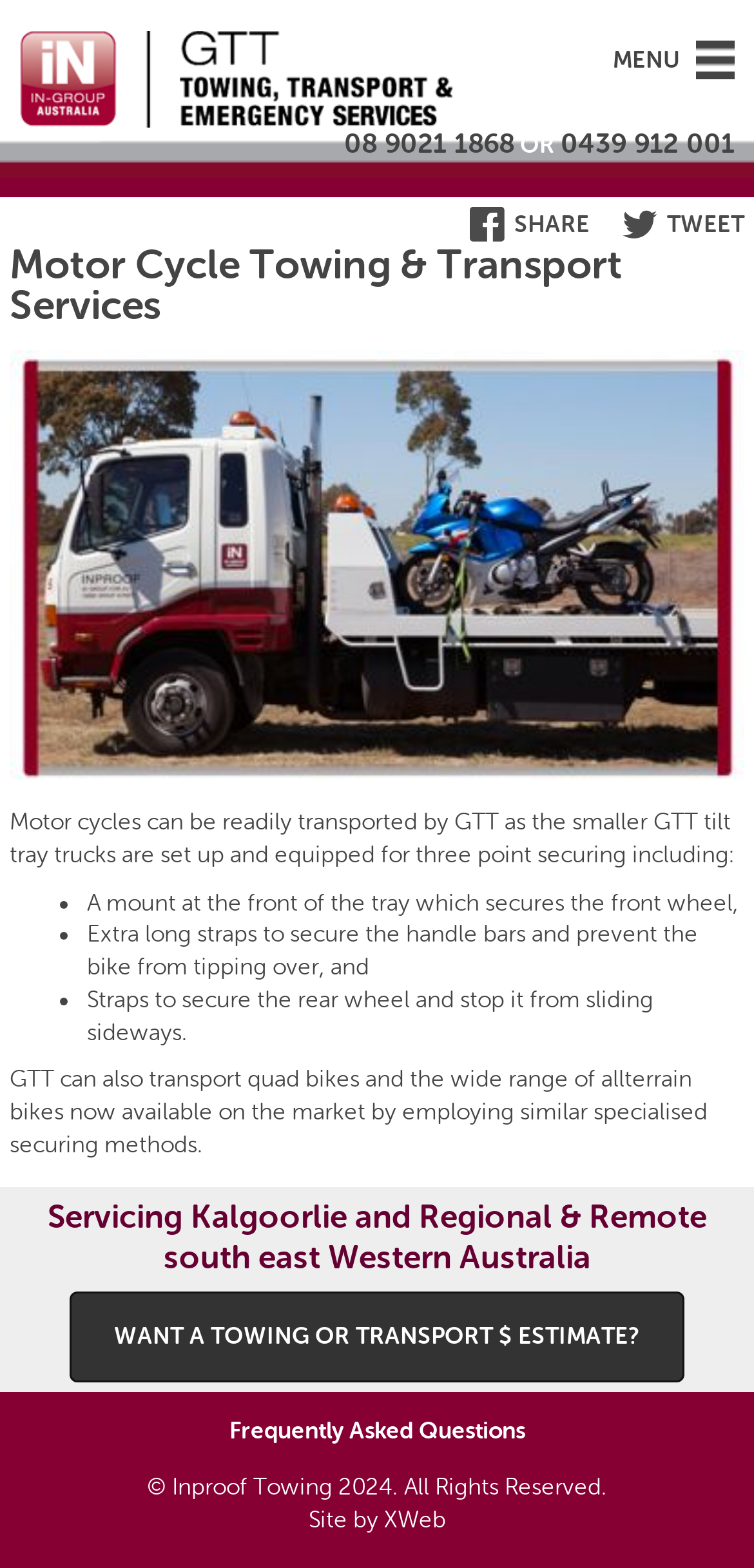What can be inferred about the interaction between GTT and its customers?
Provide a one-word or short-phrase answer based on the image.

GTT provides estimates for towing and transport services